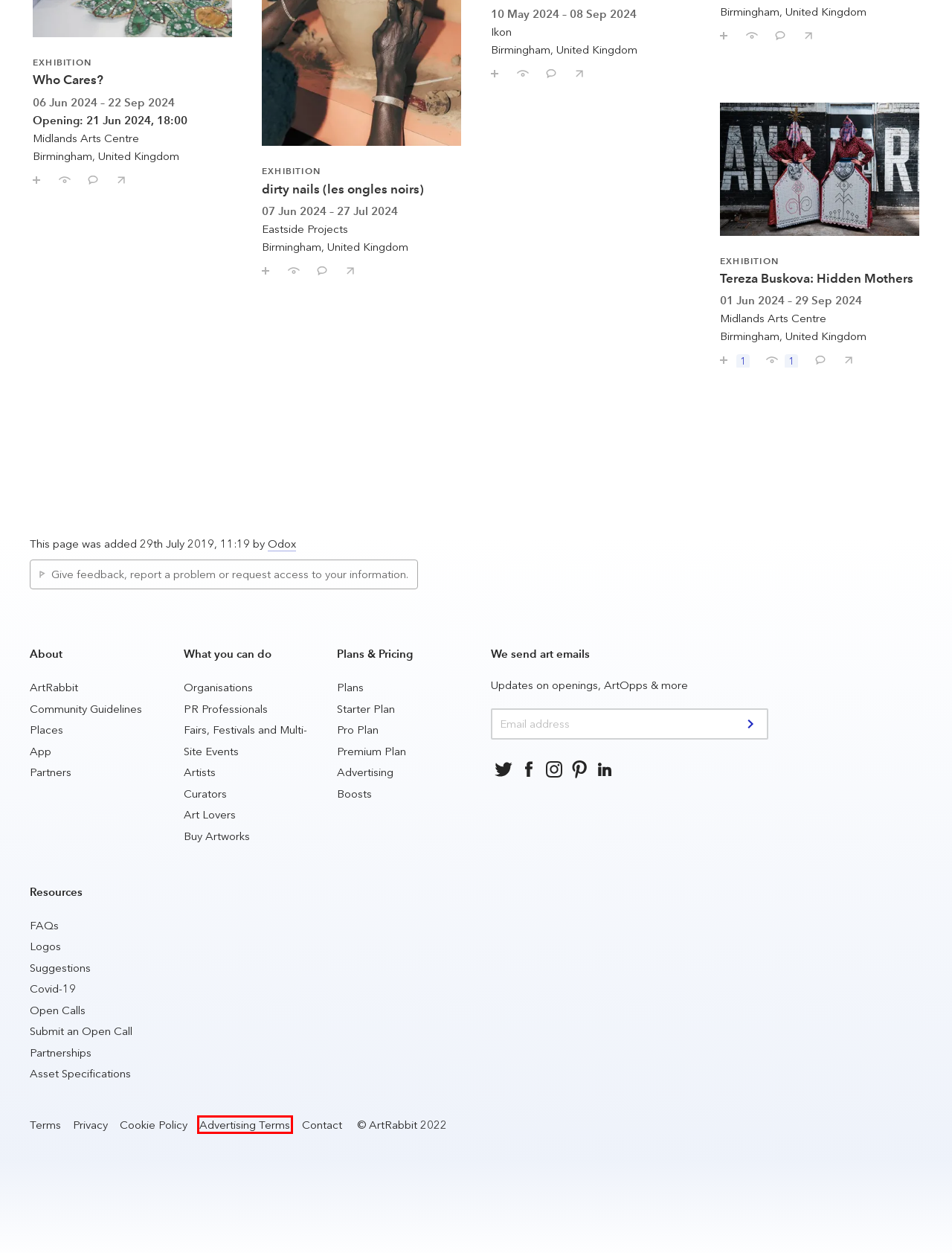You are looking at a screenshot of a webpage with a red bounding box around an element. Determine the best matching webpage description for the new webpage resulting from clicking the element in the red bounding box. Here are the descriptions:
A. For Curators
B. Showcase your organisation to art enthusiasts all over the world
C. Artist Opportunities
D. For PR professionals
E. Terms and Conditions
F. Our Premium plan is the most comprehensive support we offer
G. The ArtRabbit App
H. The ArtRabbit Pro plan helps you grow your audience online and offline

E